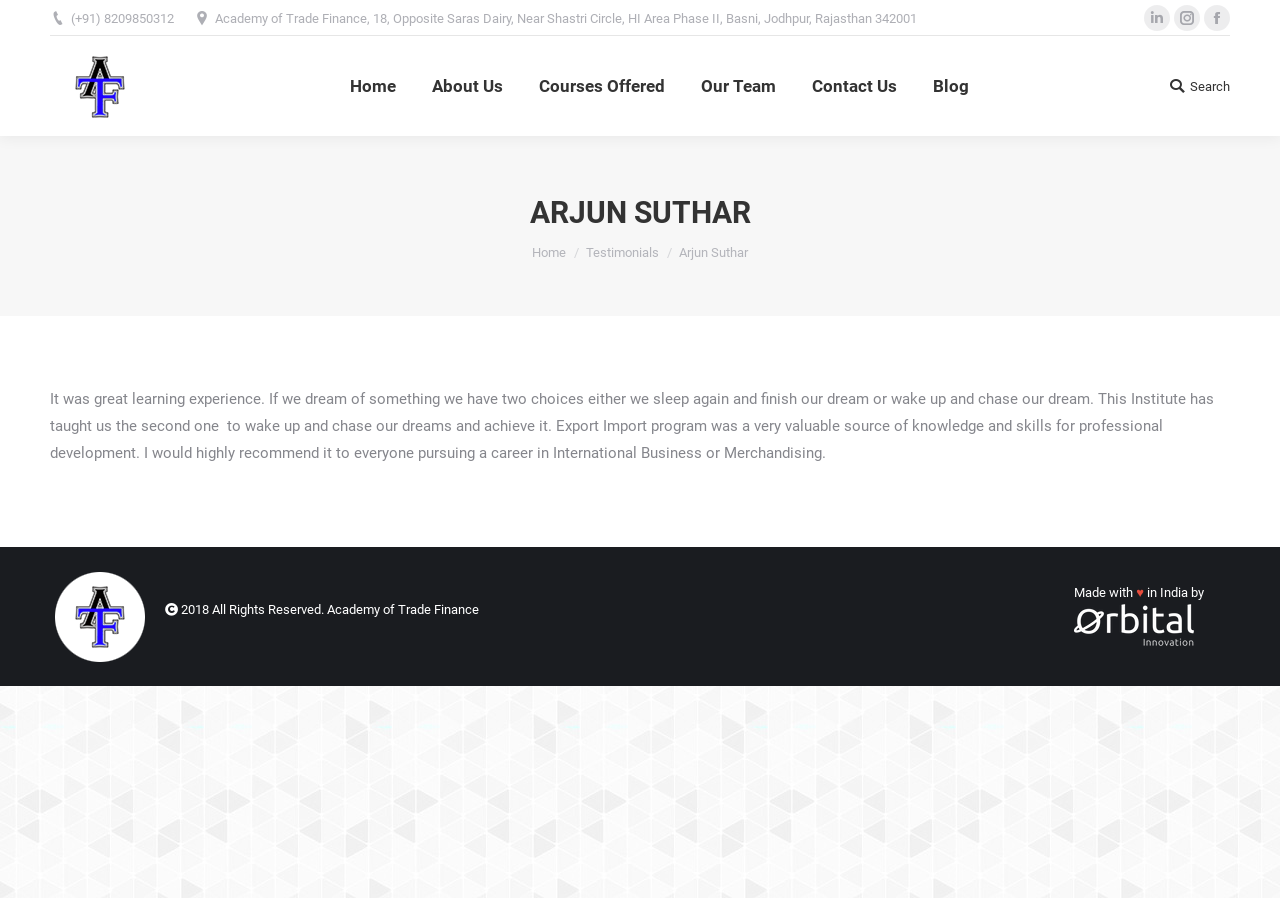Explain the webpage in detail, including its primary components.

The webpage is about Arjun Suthar's Academy of Trade Finance. At the top left, there is a phone number (+91) 8209850312 and an address of the academy in Jodhpur, Rajasthan. On the top right, there are three social media links: Linkedin, Instagram, and Facebook. 

Below the address, there is a logo of the academy, which is an image, accompanied by a link to the academy's homepage. To the right of the logo, there is a vertical menu with six links: Home, About Us, Courses Offered, Our Team, Contact Us, and Blog.

In the middle of the page, there is a heading "ARJUN SUTHAR" and a breadcrumb trail indicating the current page. Below the heading, there are three links: Home, Testimonials, and Arjun Suthar.

The main content of the page is an article with a testimonial about the academy. The testimonial is a quote from someone who had a great learning experience at the academy, praising the Export Import program and recommending it to others.

At the bottom of the page, there is a footer section with a copyright notice, a "Made with love in India" message, and a link to the website development company, Orbital Innovation, along with their logo.